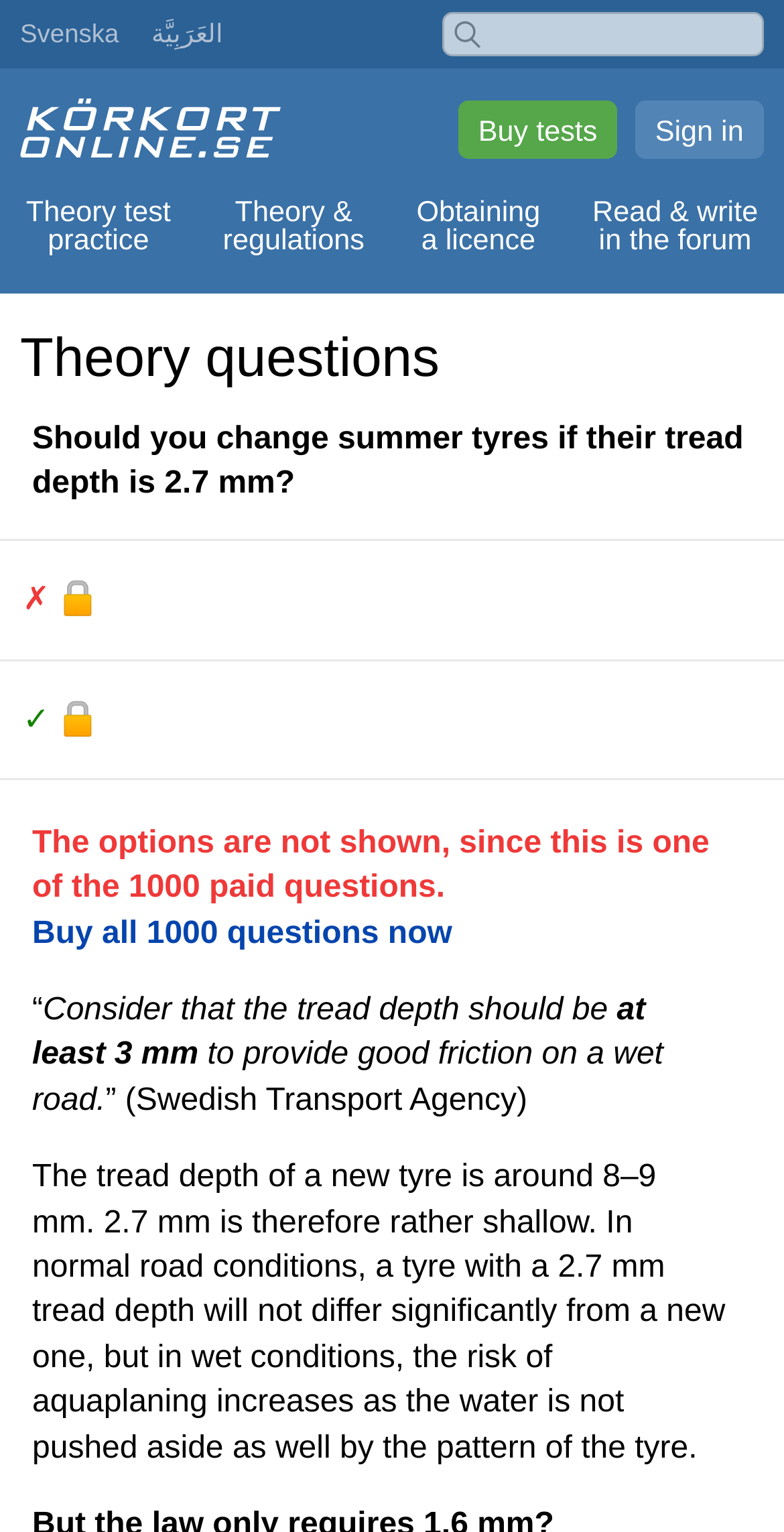Determine the bounding box coordinates of the element that should be clicked to execute the following command: "Buy all 1000 questions now".

[0.041, 0.598, 0.577, 0.62]